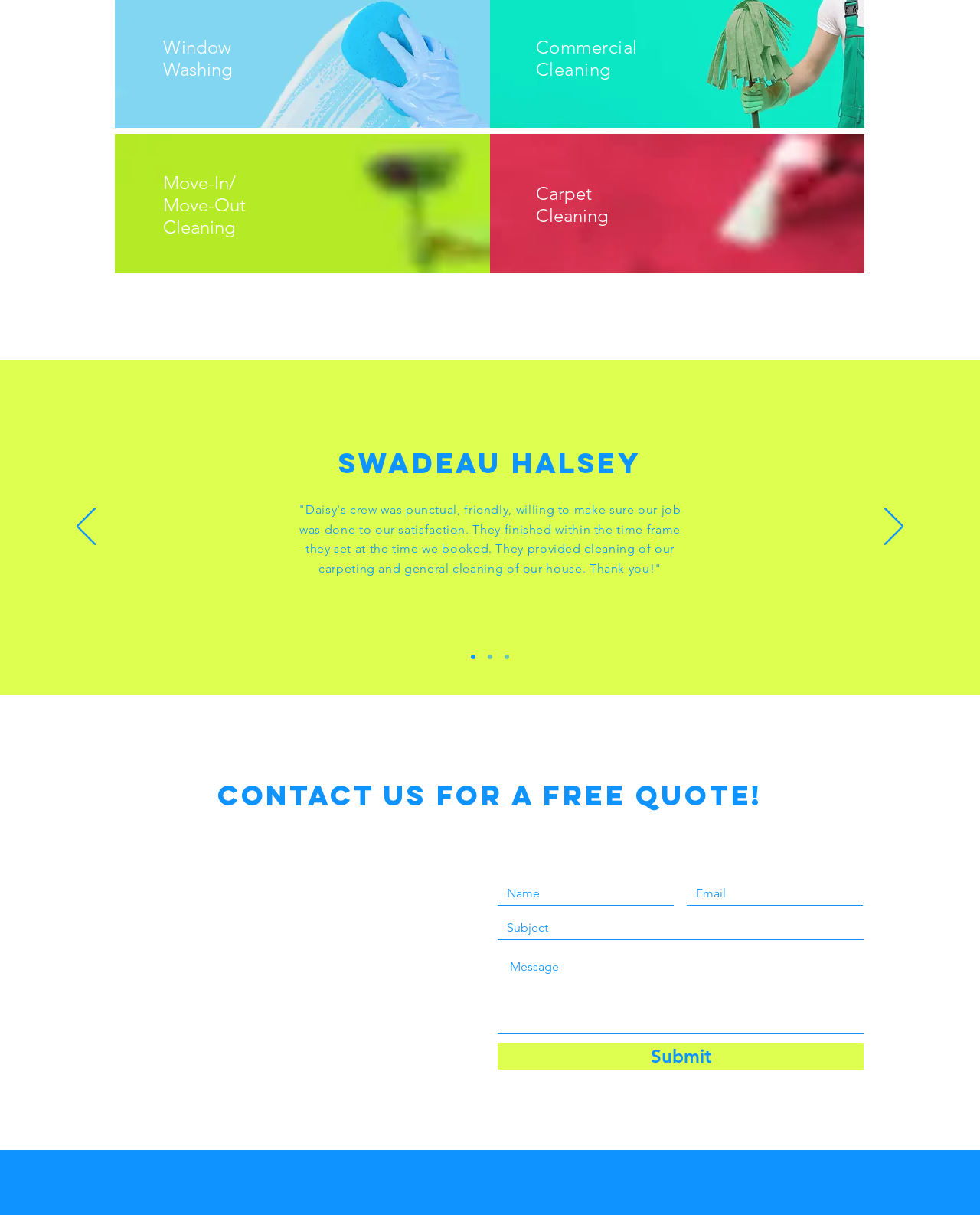Find the bounding box of the UI element described as: "parent_node: SWADEAU HALSEY aria-label="Previous"". The bounding box coordinates should be given as four float values between 0 and 1, i.e., [left, top, right, bottom].

[0.078, 0.418, 0.098, 0.45]